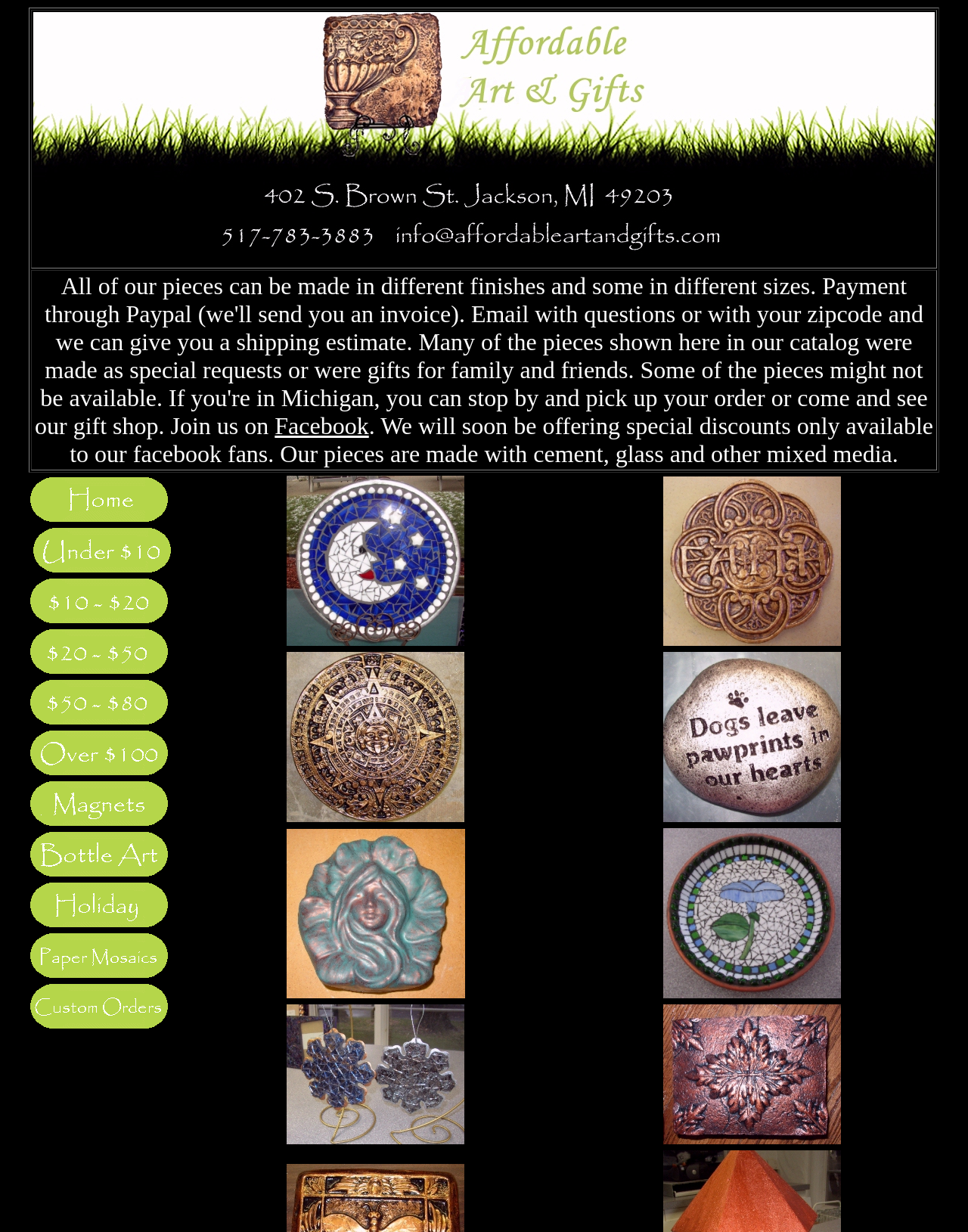Can you provide the bounding box coordinates for the element that should be clicked to implement the instruction: "View bottle art products"?

[0.03, 0.704, 0.175, 0.715]